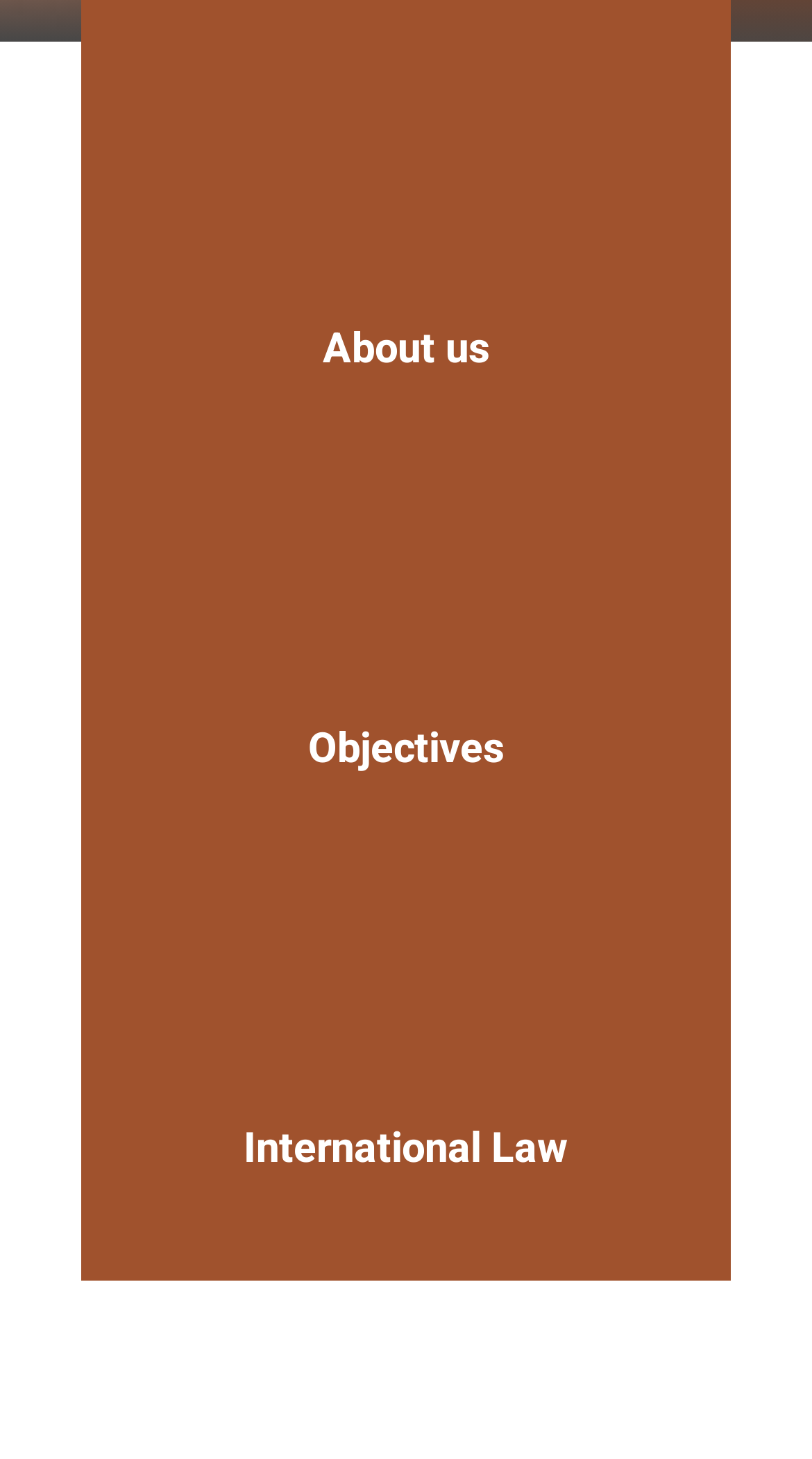What is the pattern of the icons?
Ensure your answer is thorough and detailed.

The pattern of the icons is letter icons because there are three link elements with OCR text '', 'l', and 'i', which are letter characters, suggesting that they are used as icons.